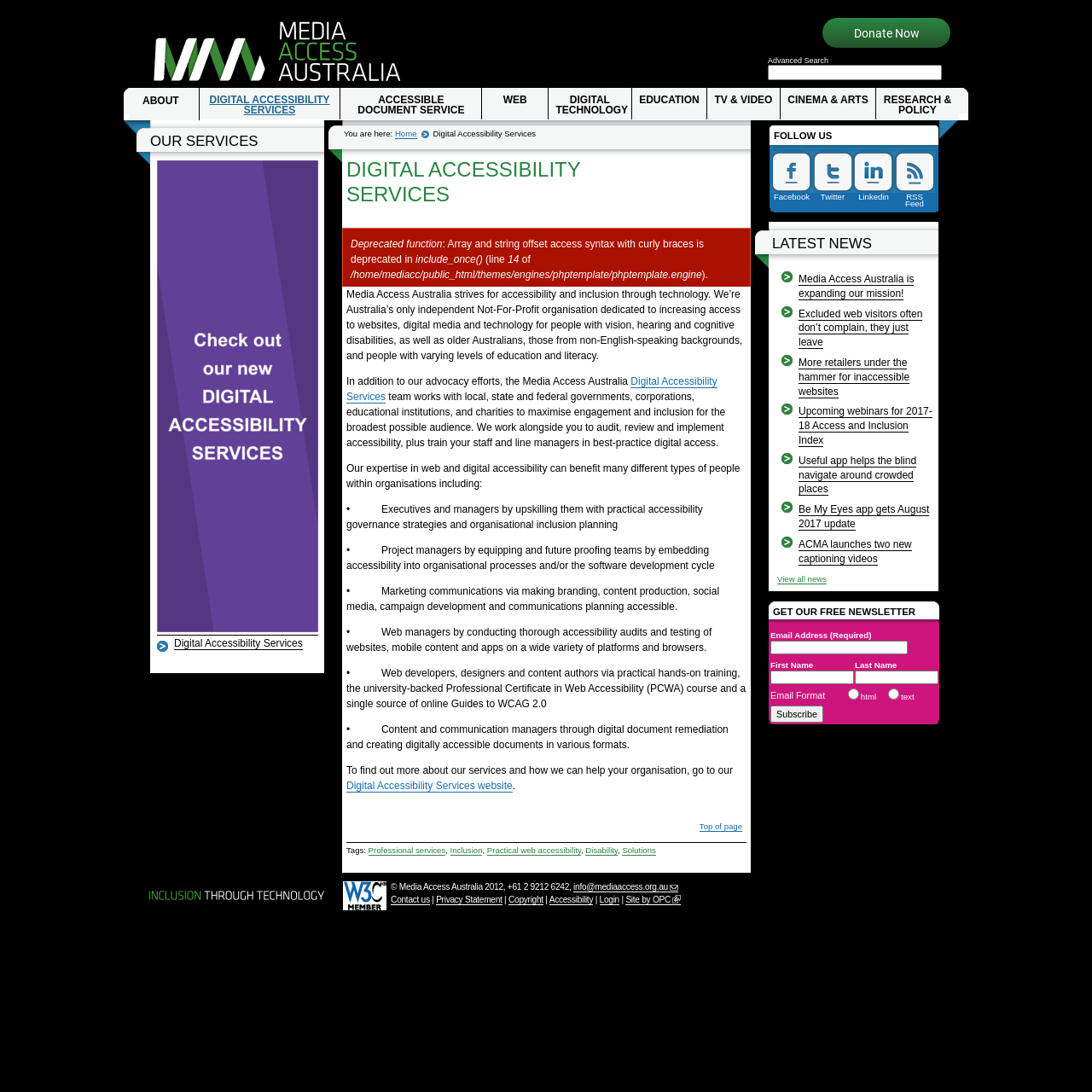Please identify the bounding box coordinates of the area I need to click to accomplish the following instruction: "Click the Donate Now link".

[0.782, 0.024, 0.842, 0.038]